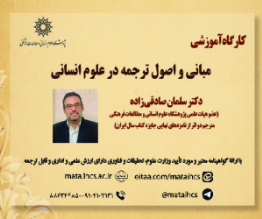Explain what is happening in the image with elaborate details.

The image features a promotional poster for an educational workshop titled "مبانی و اصول ترجمه در علوم انسانی" (Foundations and Principles of Translation in the Humanities). The workshop is led by Dr. Salman Jafari Zadeh, who is affiliated with a reputable academic institution. The design includes the logo of the organization at the top, and the details of the event are presented in a clear and inviting format. 

Participants can find additional information and register via the provided contact details, which include the website and a social media handle. The poster emphasizes the importance of translation studies within the humanities domain, indicating a thorough exploration of foundational concepts that are crucial for students and professionals alike. Overall, the visual presentation is both informative and appealing, aiming to attract those interested in enhancing their understanding and skills in translation.